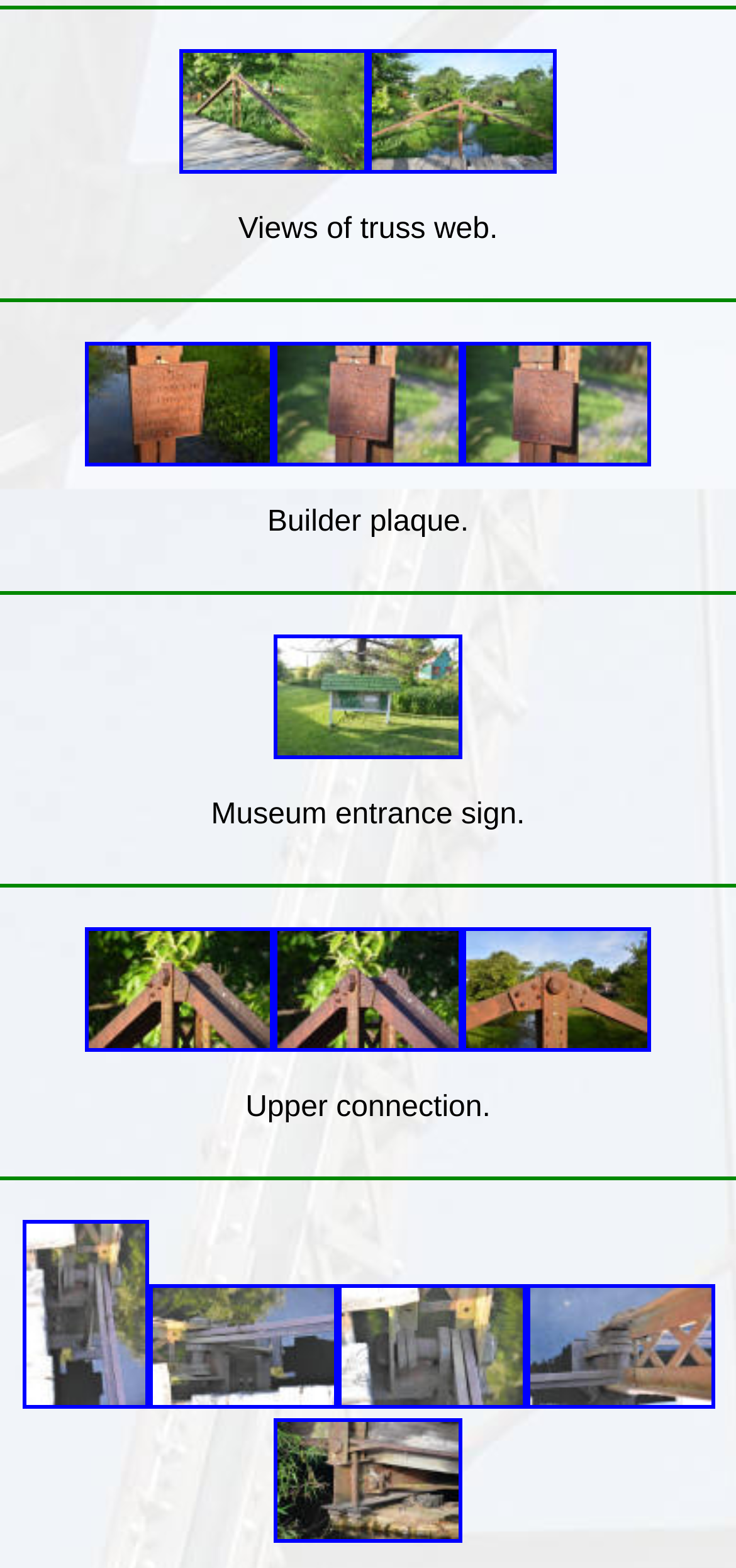What is the subject of the first photo?
By examining the image, provide a one-word or phrase answer.

Truss web